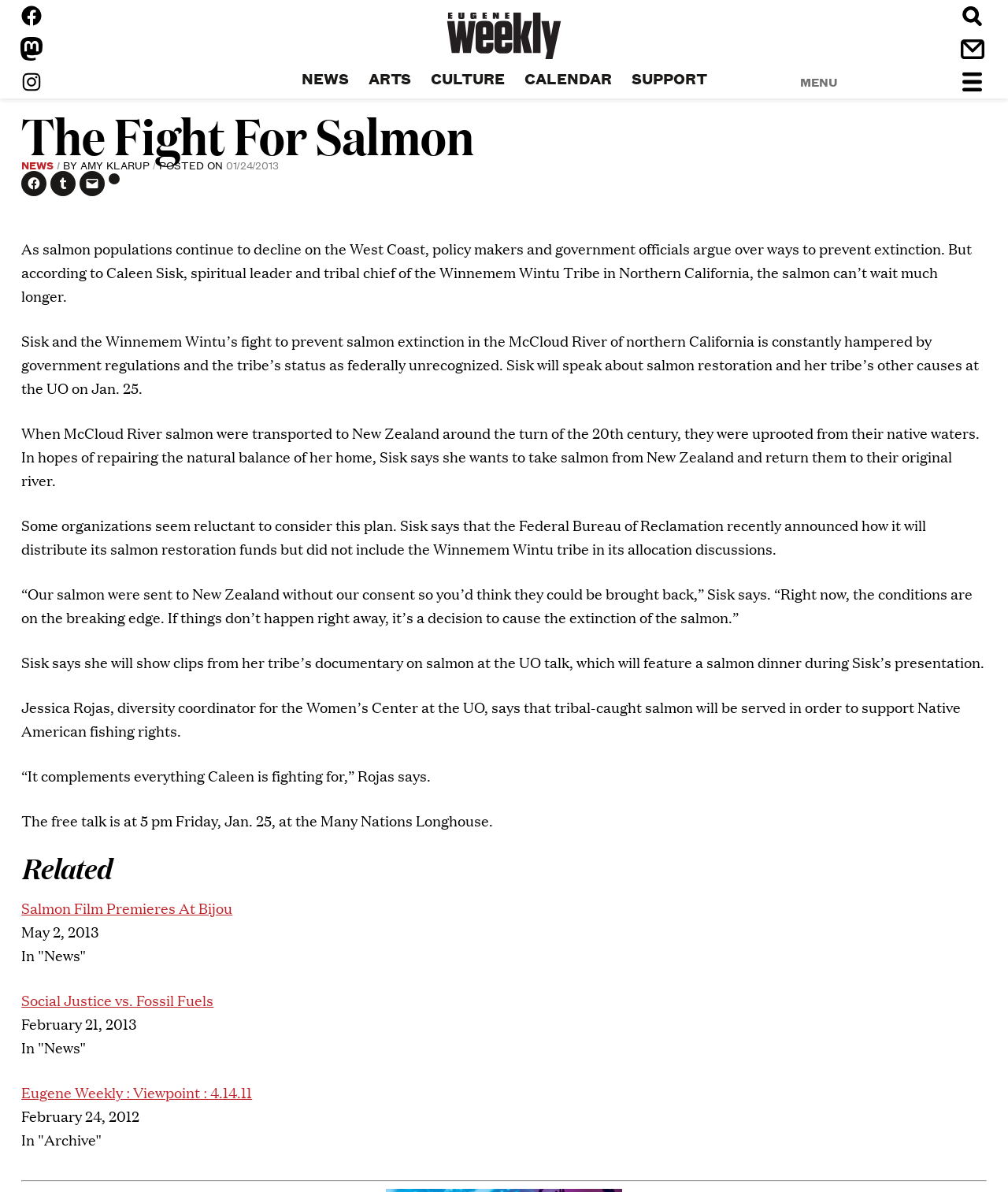Specify the bounding box coordinates of the area to click in order to execute this command: 'Click on the Facebook link'. The coordinates should consist of four float numbers ranging from 0 to 1, and should be formatted as [left, top, right, bottom].

[0.02, 0.003, 0.043, 0.023]